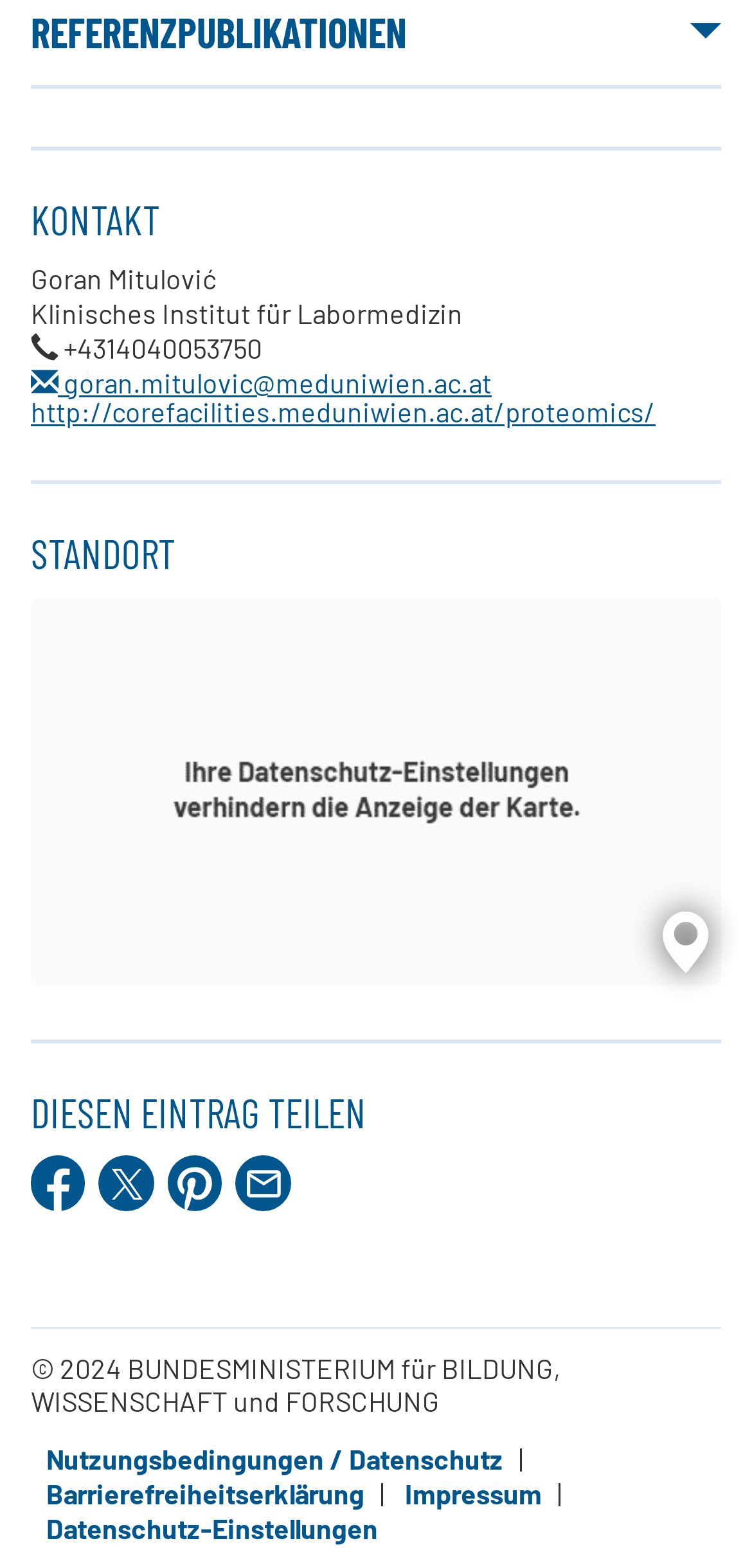Respond to the following question with a brief word or phrase:
How many social media platforms are available for sharing?

4